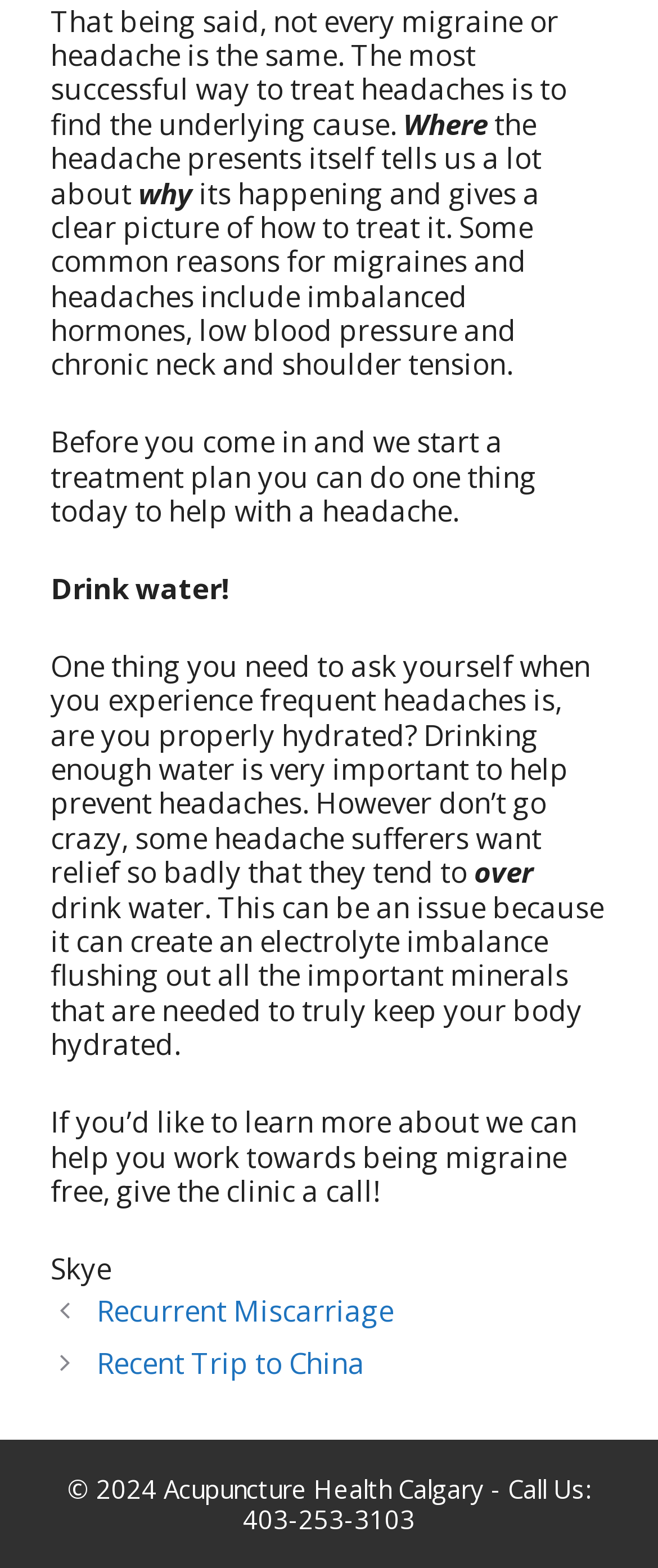Refer to the image and provide an in-depth answer to the question:
What is mentioned as a common reason for migraines and headaches?

According to the webpage, some common reasons for migraines and headaches include imbalanced hormones, low blood pressure, and chronic neck and shoulder tension, as mentioned in the text 'Some common reasons for migraines and headaches include imbalanced hormones, low blood pressure and chronic neck and shoulder tension'.